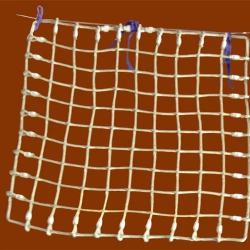Kindly respond to the following question with a single word or a brief phrase: 
What is the purpose of the knots in the net?

Structural integrity and functionality